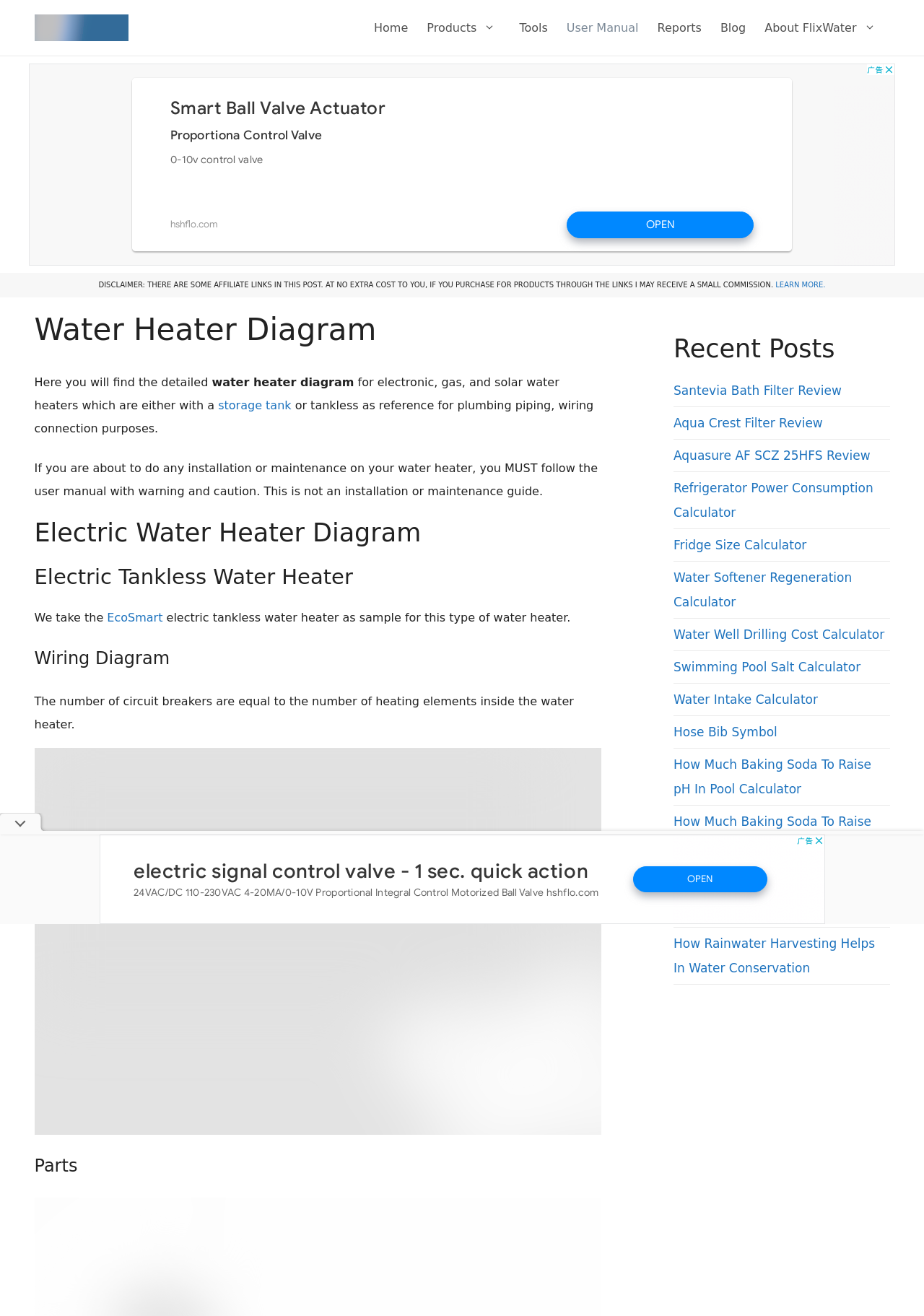Please specify the bounding box coordinates of the clickable region necessary for completing the following instruction: "Click the FlixWater link". The coordinates must consist of four float numbers between 0 and 1, i.e., [left, top, right, bottom].

[0.037, 0.015, 0.139, 0.026]